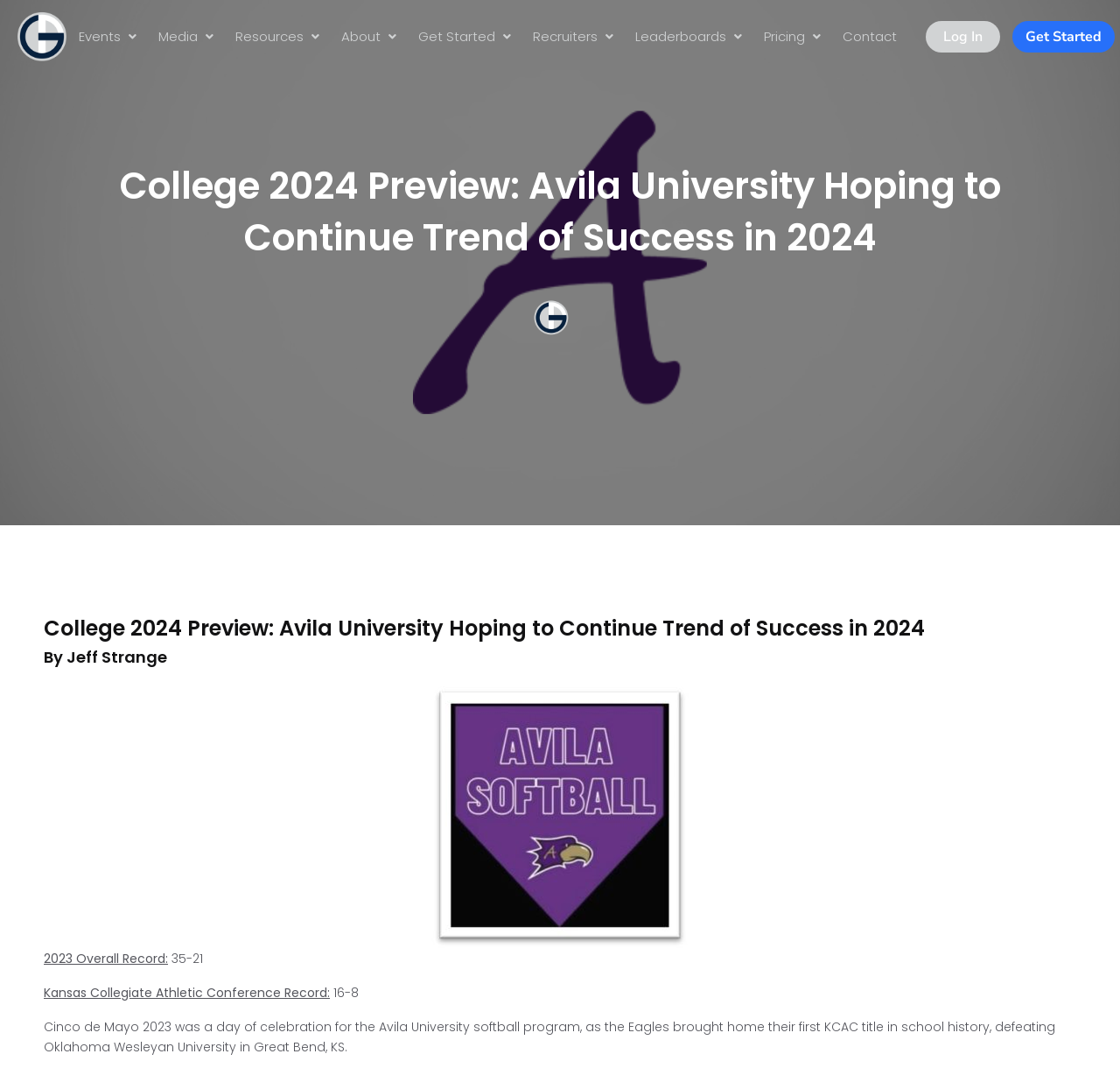Locate the coordinates of the bounding box for the clickable region that fulfills this instruction: "View the About page".

[0.304, 0.024, 0.34, 0.045]